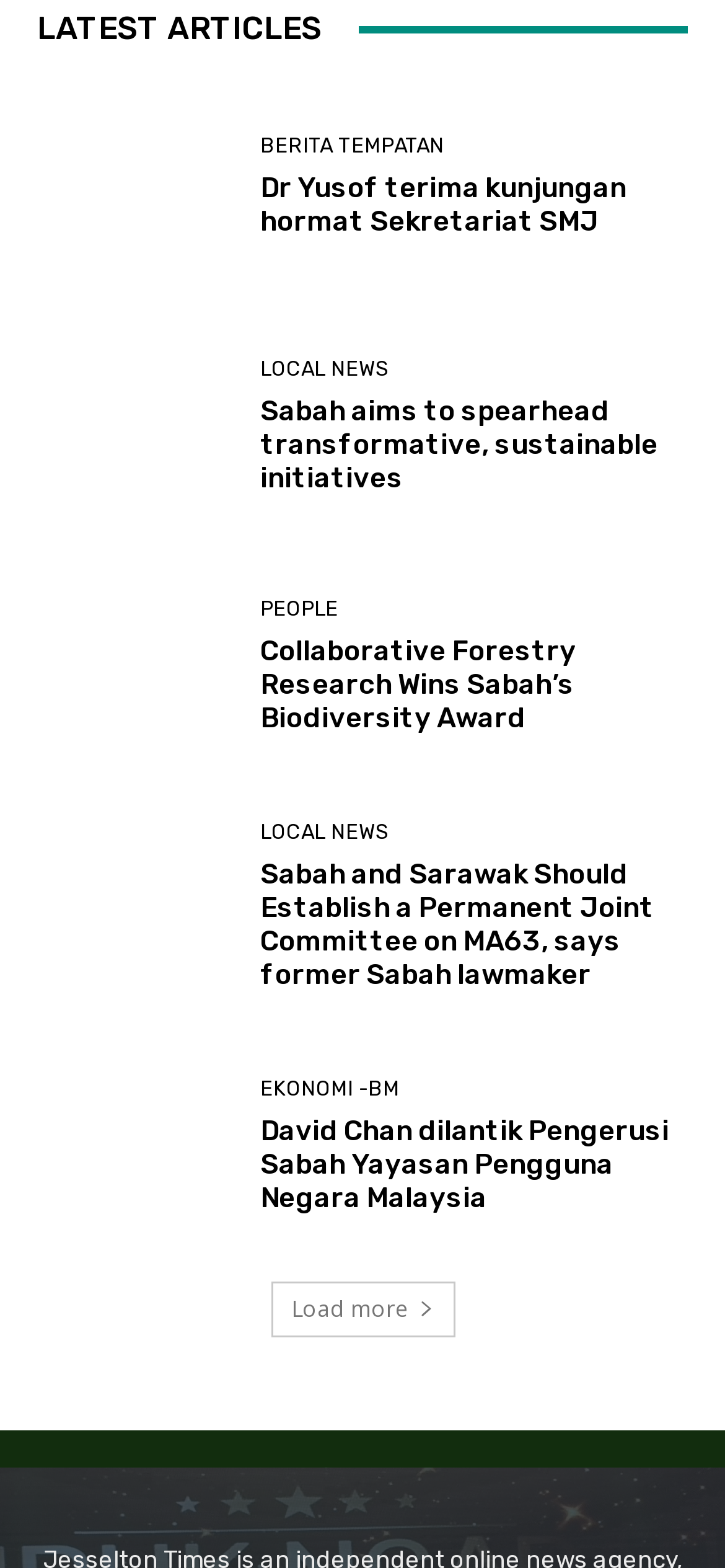Please identify the bounding box coordinates of the element that needs to be clicked to perform the following instruction: "Read latest article about Dr Yusof".

[0.051, 0.057, 0.321, 0.182]